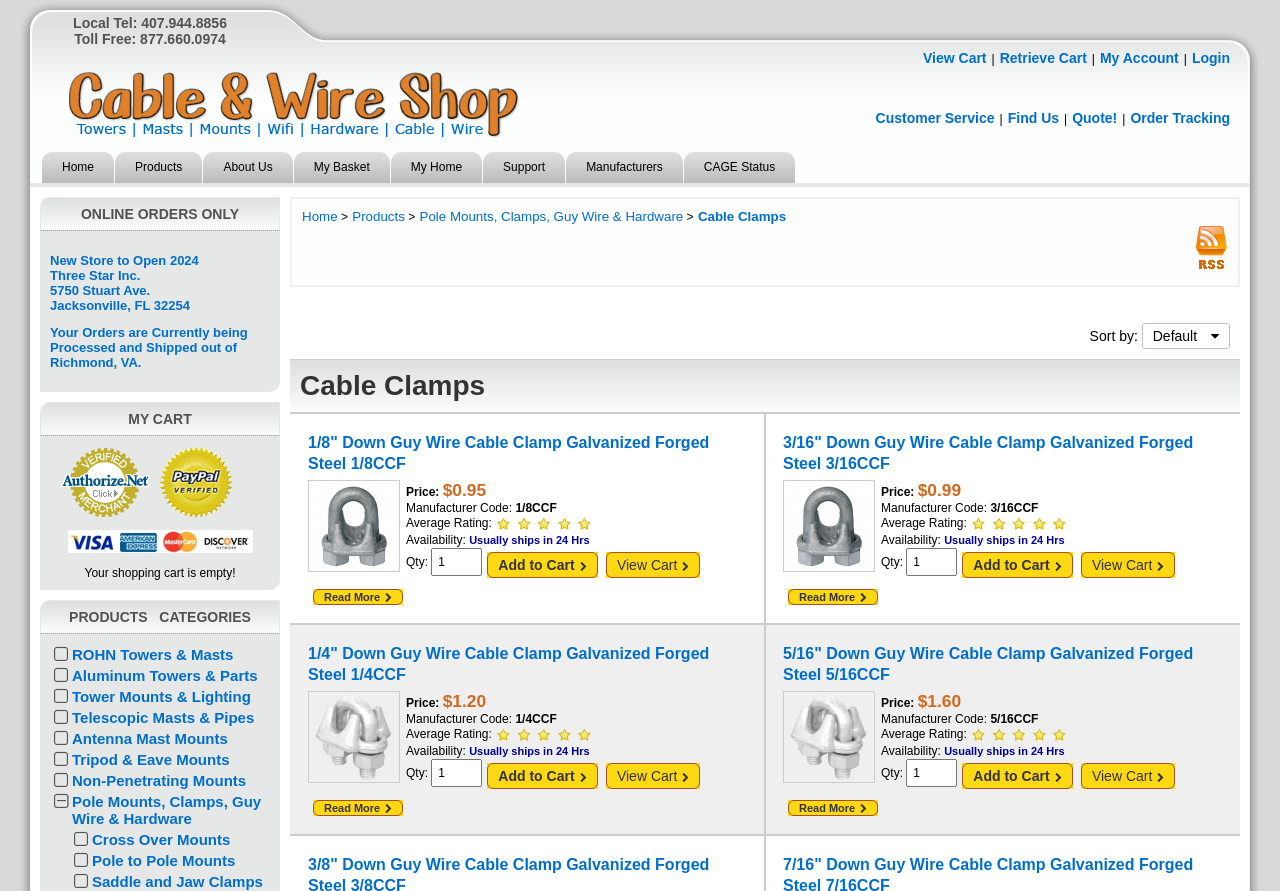Highlight the bounding box coordinates of the element that should be clicked to carry out the following instruction: "Login". The coordinates must be given as four float numbers ranging from 0 to 1, i.e., [left, top, right, bottom].

[0.931, 0.056, 0.961, 0.074]